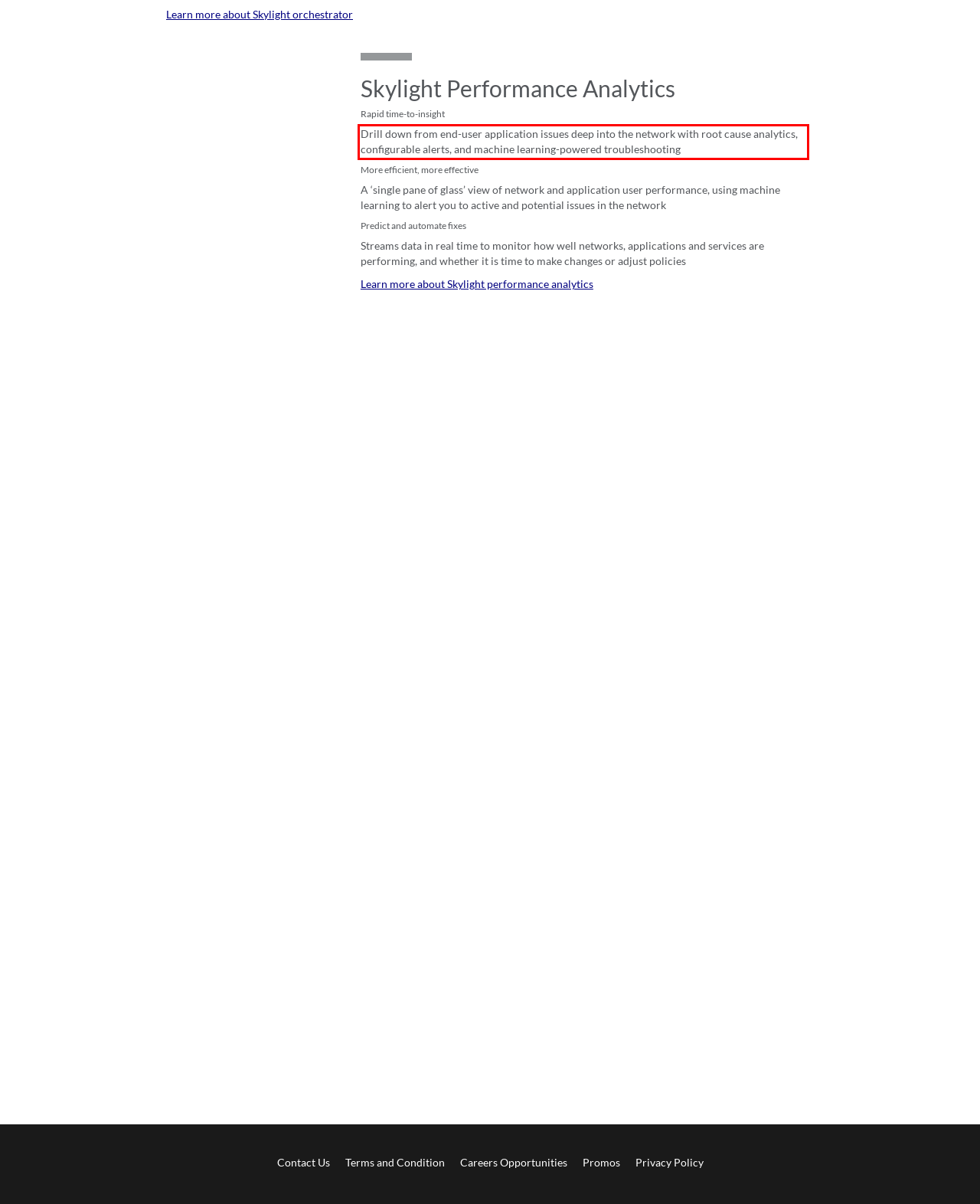You are given a screenshot of a webpage with a UI element highlighted by a red bounding box. Please perform OCR on the text content within this red bounding box.

Drill down from end-user application issues deep into the network with root cause analytics, configurable alerts, and machine learning-powered troubleshooting